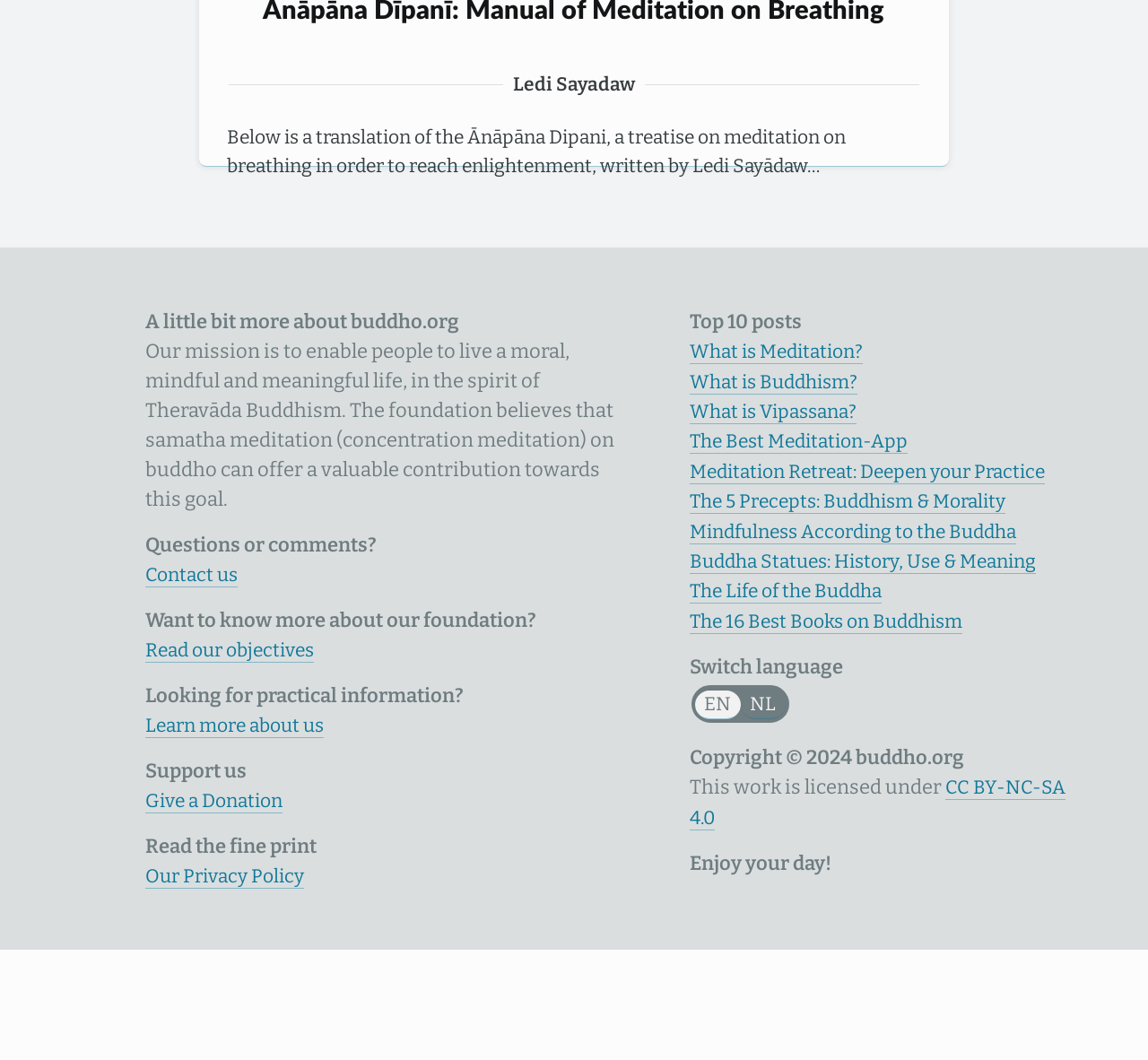Please determine the bounding box coordinates of the section I need to click to accomplish this instruction: "Learn more about us".

[0.126, 0.777, 0.292, 0.801]